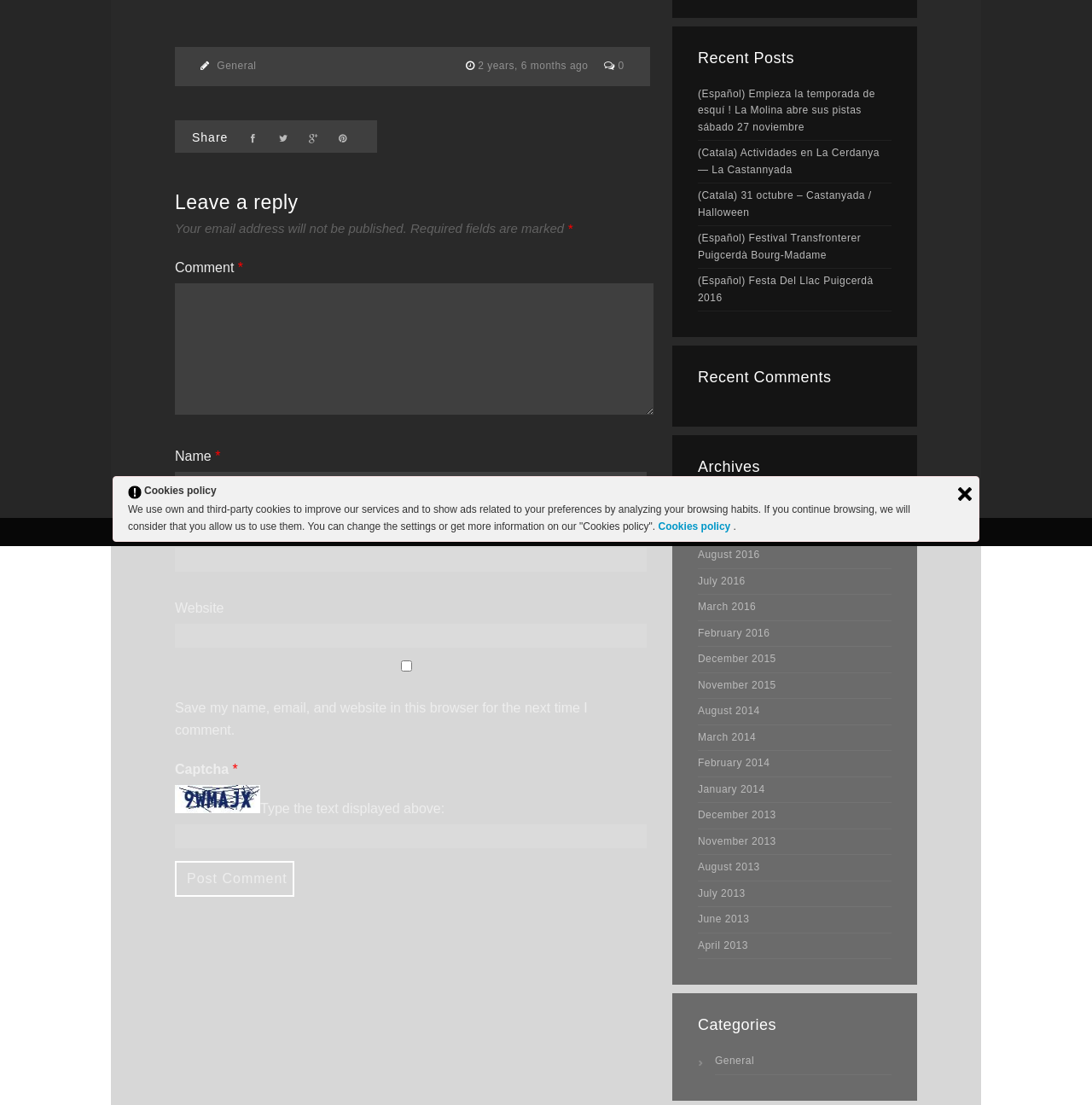Provide the bounding box coordinates for the UI element described in this sentence: "July 2016". The coordinates should be four float values between 0 and 1, i.e., [left, top, right, bottom].

[0.639, 0.515, 0.816, 0.539]